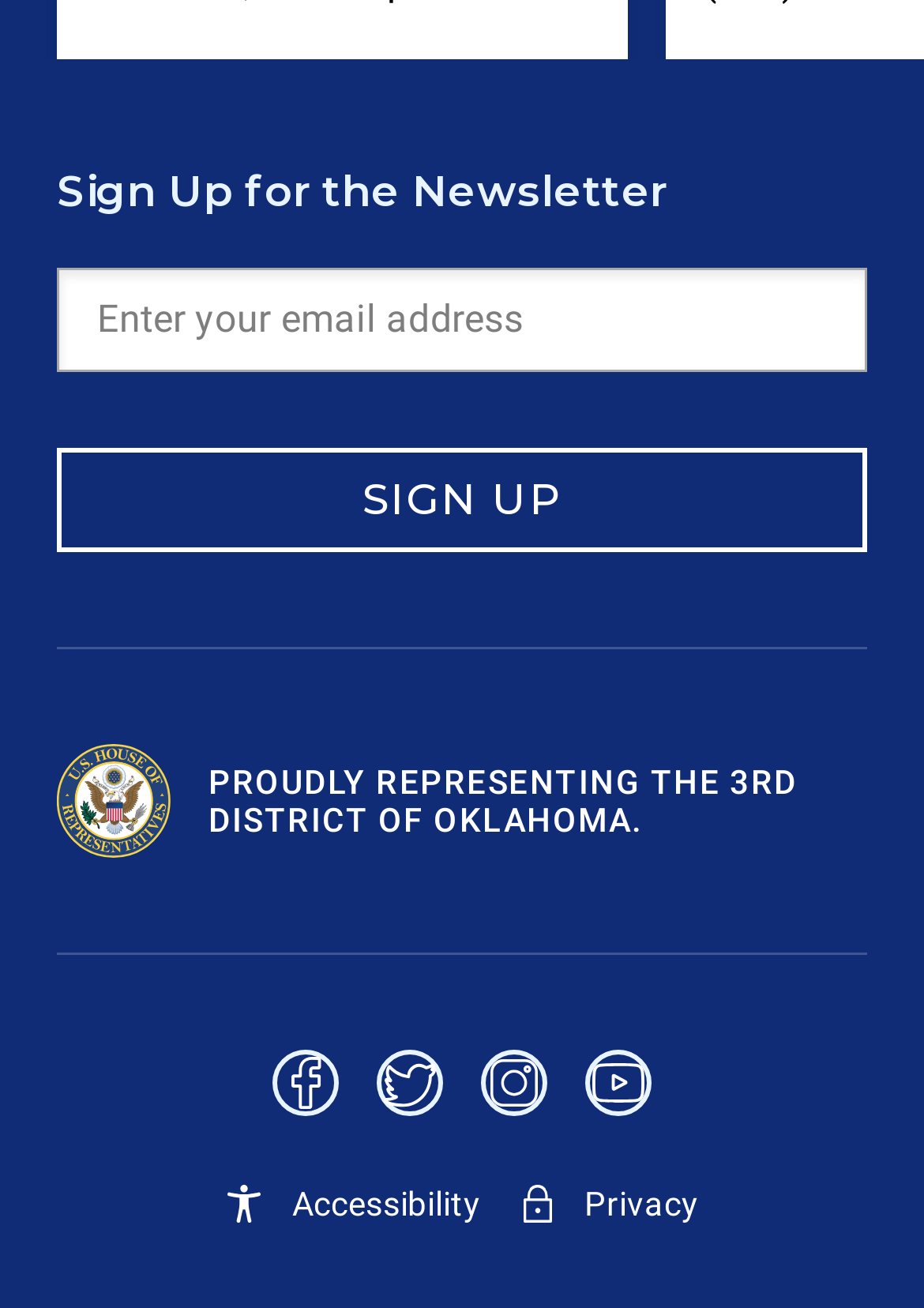Kindly provide the bounding box coordinates of the section you need to click on to fulfill the given instruction: "Follow Facebook".

[0.295, 0.803, 0.367, 0.87]